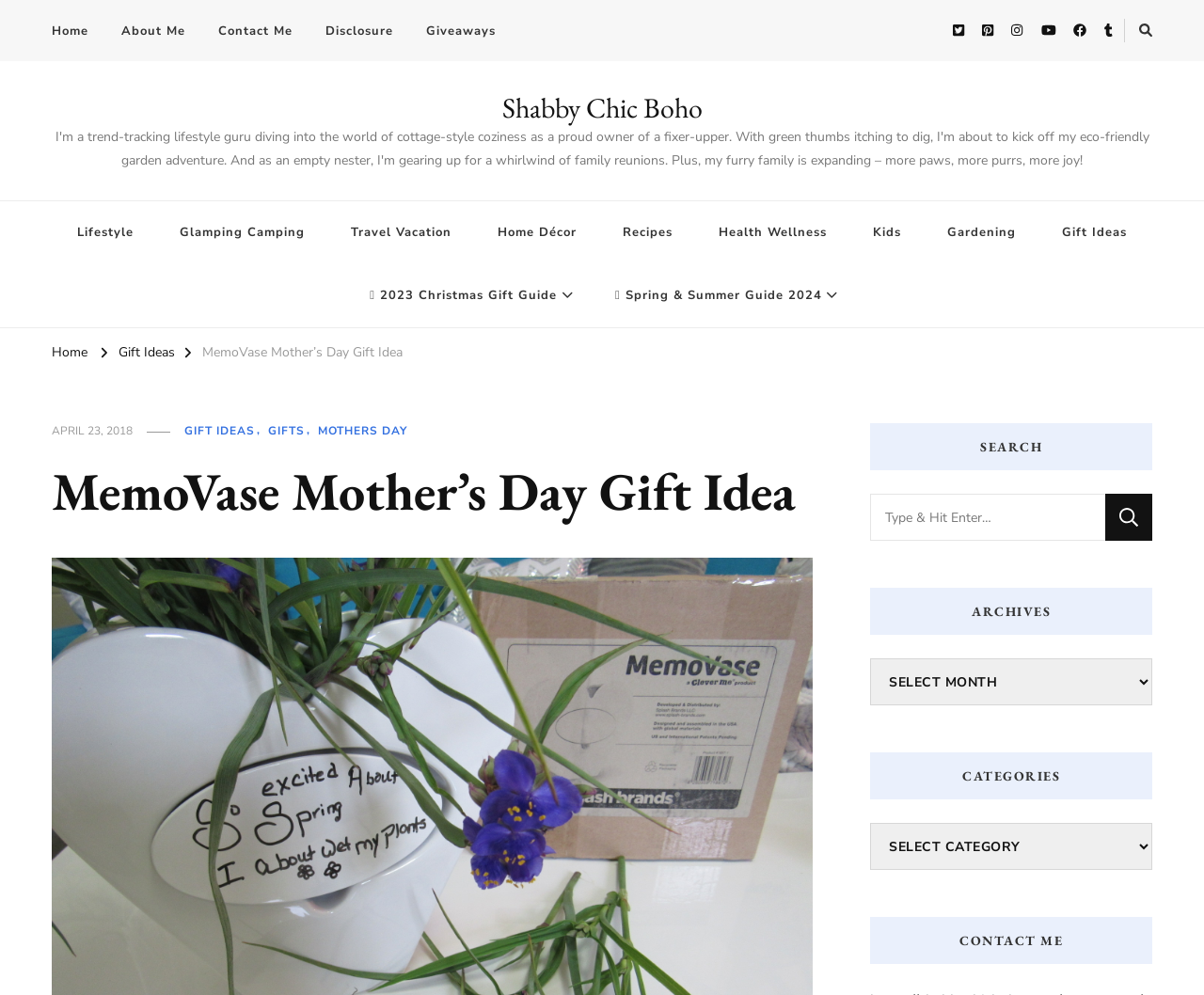Please identify the bounding box coordinates of the clickable element to fulfill the following instruction: "View 'Gift Ideas' category". The coordinates should be four float numbers between 0 and 1, i.e., [left, top, right, bottom].

[0.098, 0.345, 0.145, 0.363]